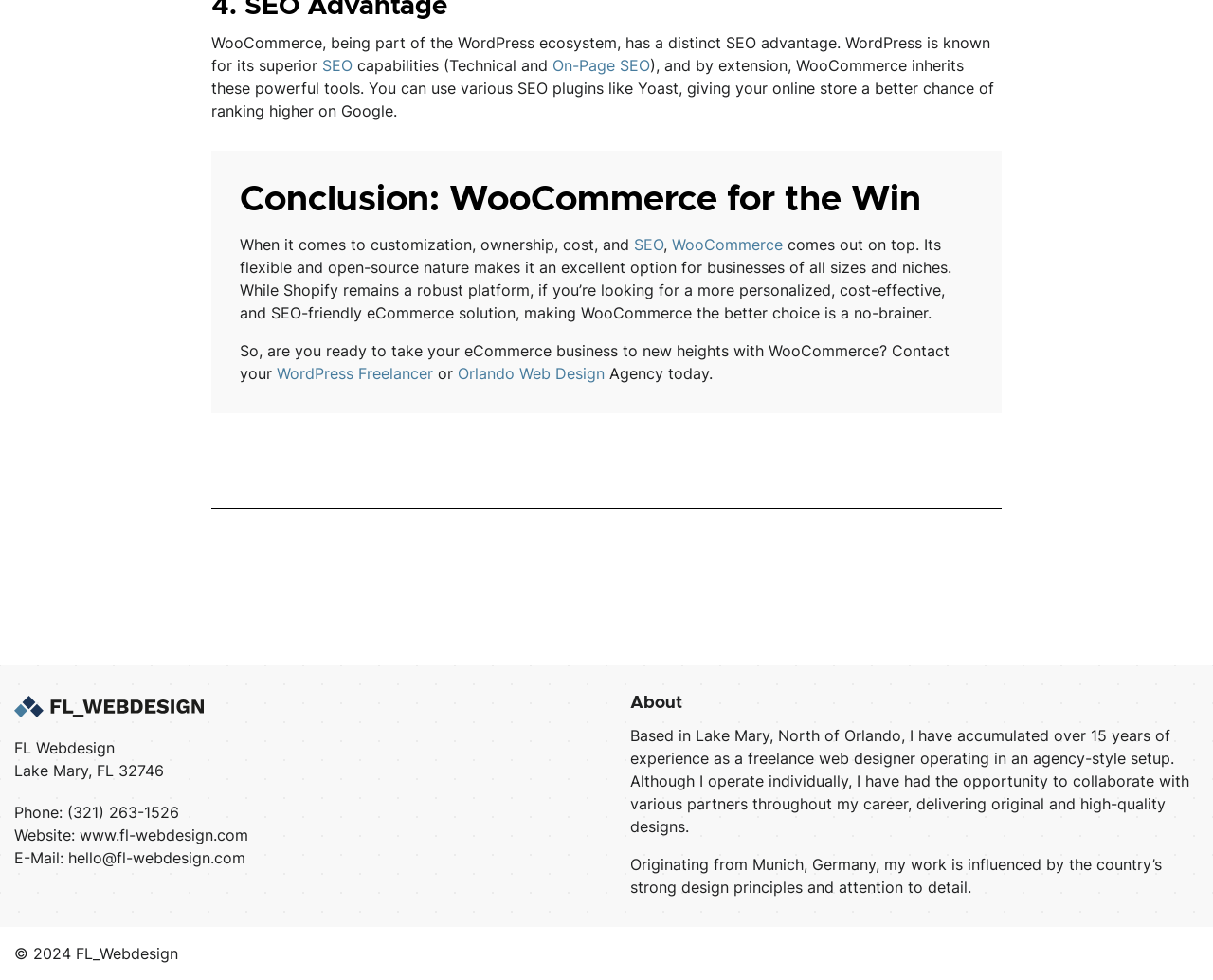What is the purpose of contacting the WordPress freelancer or Orlando Web Design agency?
Give a one-word or short-phrase answer derived from the screenshot.

To take eCommerce business to new heights